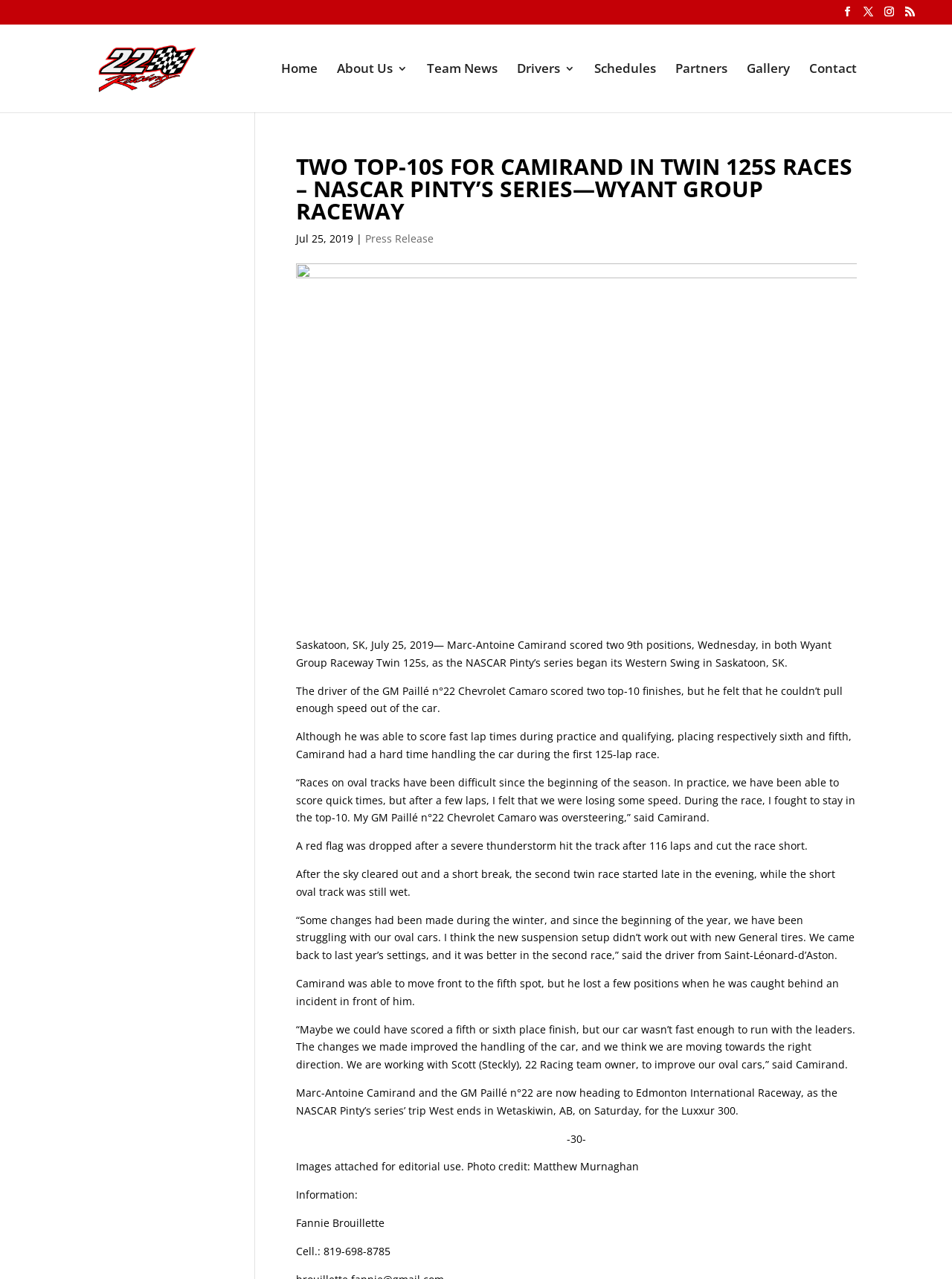Respond to the question with just a single word or phrase: 
What is the name of the driver mentioned in the article?

Marc-Antoine Camirand